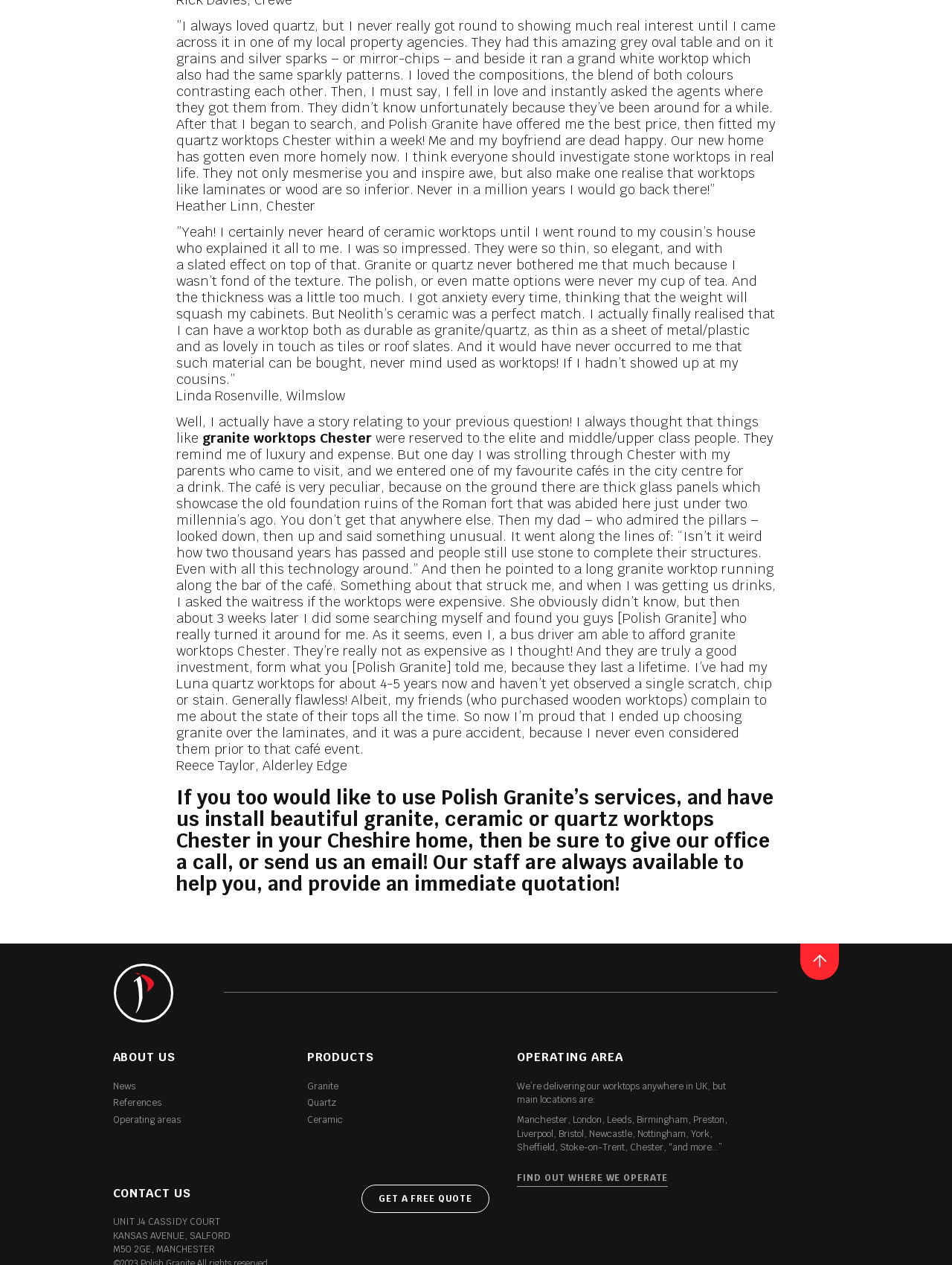Please mark the bounding box coordinates of the area that should be clicked to carry out the instruction: "Visit 'Polish Granite' website".

[0.12, 0.762, 0.182, 0.808]